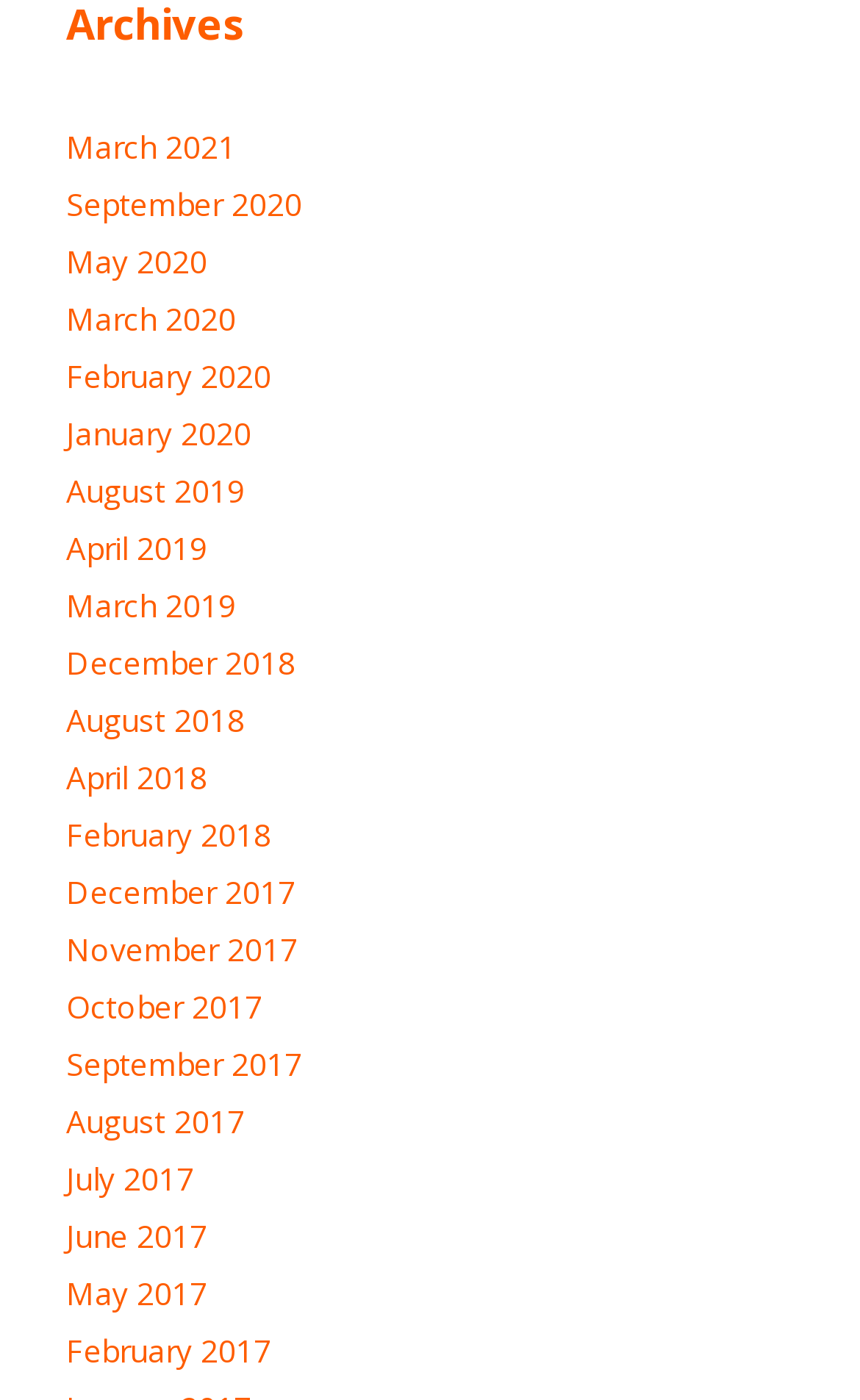How many years are represented in the list of months?
Look at the image and respond with a one-word or short phrase answer.

4